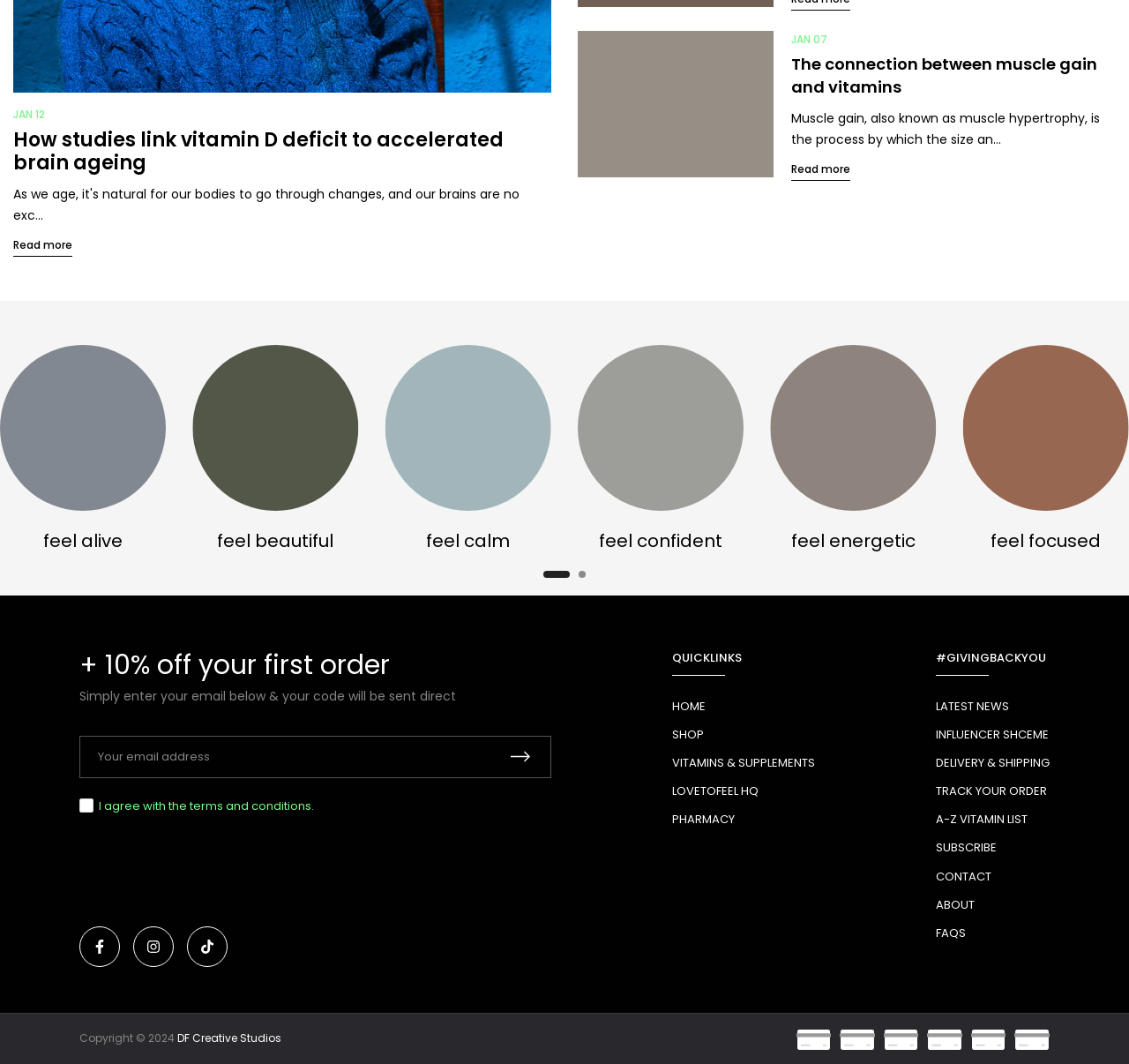How many social media platforms are linked?
Could you give a comprehensive explanation in response to this question?

I counted the social media links at the bottom of the page and found that there are links to Facebook, Instagram, and Tiktok, which means there are 3 social media platforms linked.